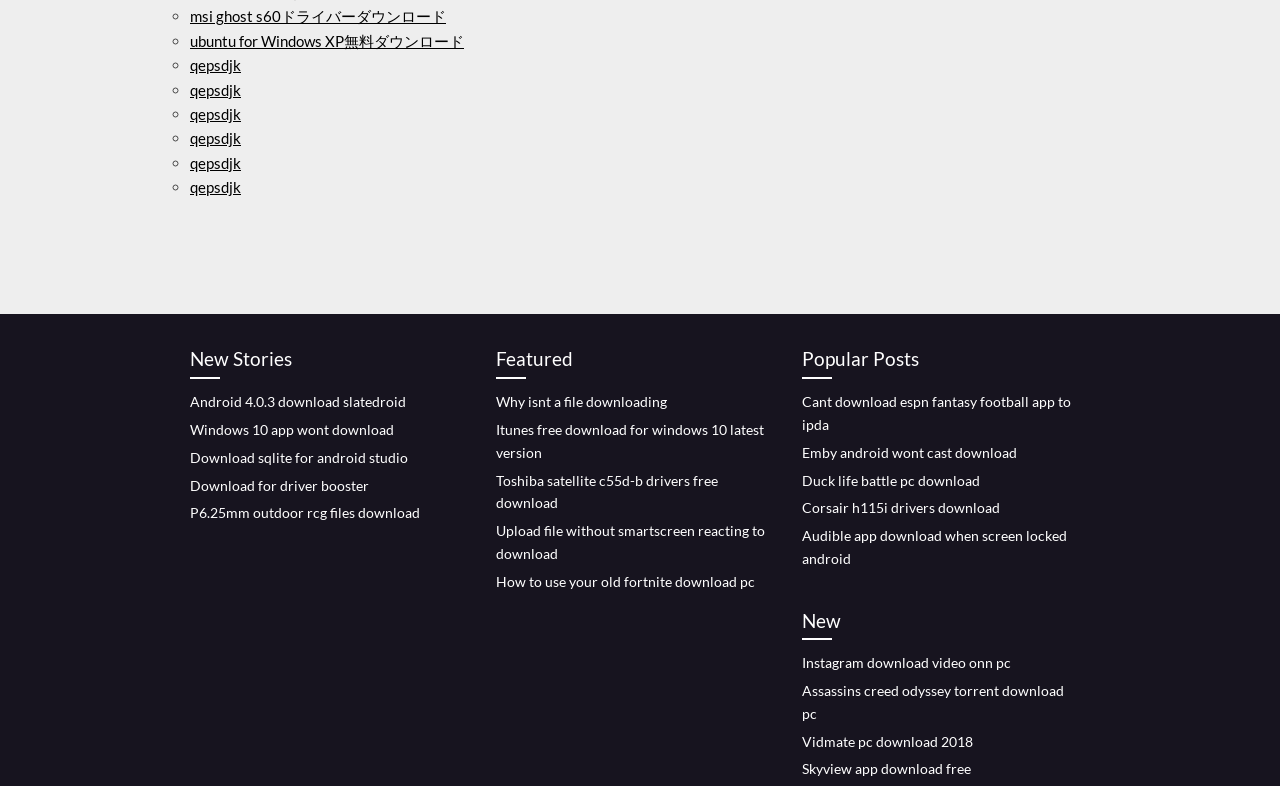Given the element description "msi ghost s60ドライバーダウンロード" in the screenshot, predict the bounding box coordinates of that UI element.

[0.148, 0.009, 0.348, 0.032]